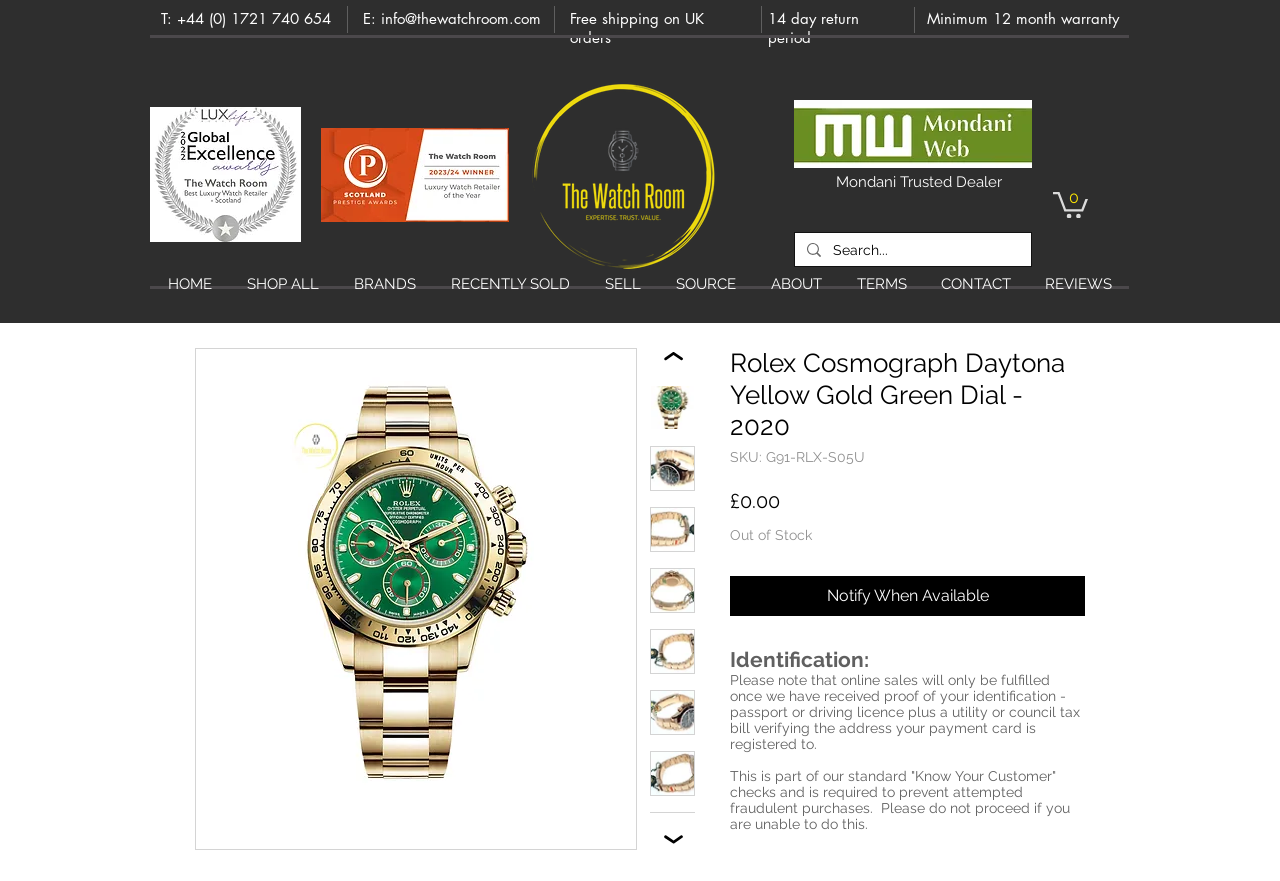Determine the main heading of the webpage and generate its text.

Rolex Cosmograph Daytona Yellow Gold Green Dial - 2020